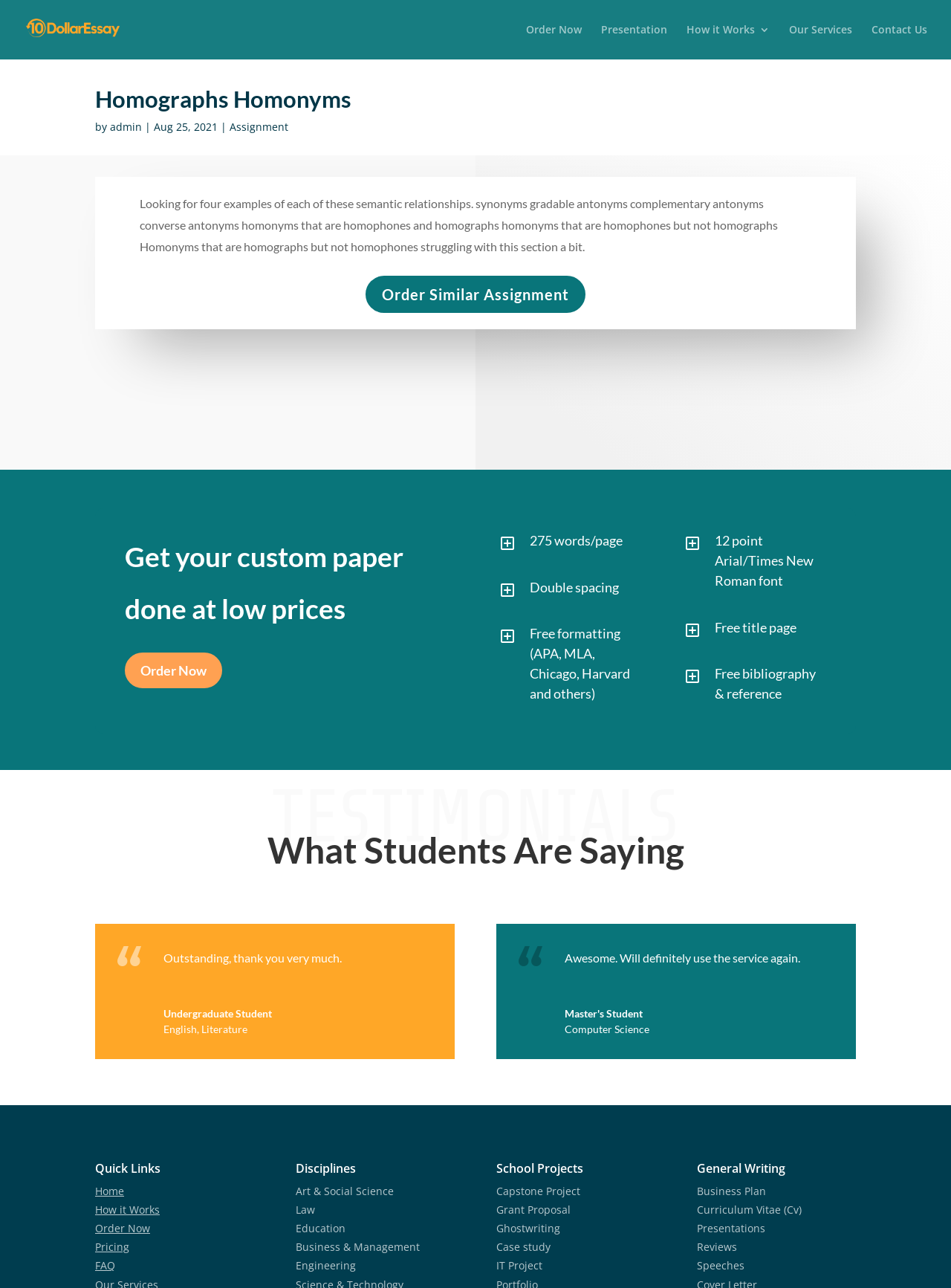What is the format of the essay?
Refer to the image and offer an in-depth and detailed answer to the question.

The question is asking about the format of the essay, and the answer can be found in the layout tables, which mention 'Free formatting (APA, MLA, Chicago, Harvard and others)'. This suggests that the essay writing service offers formatting in various styles.